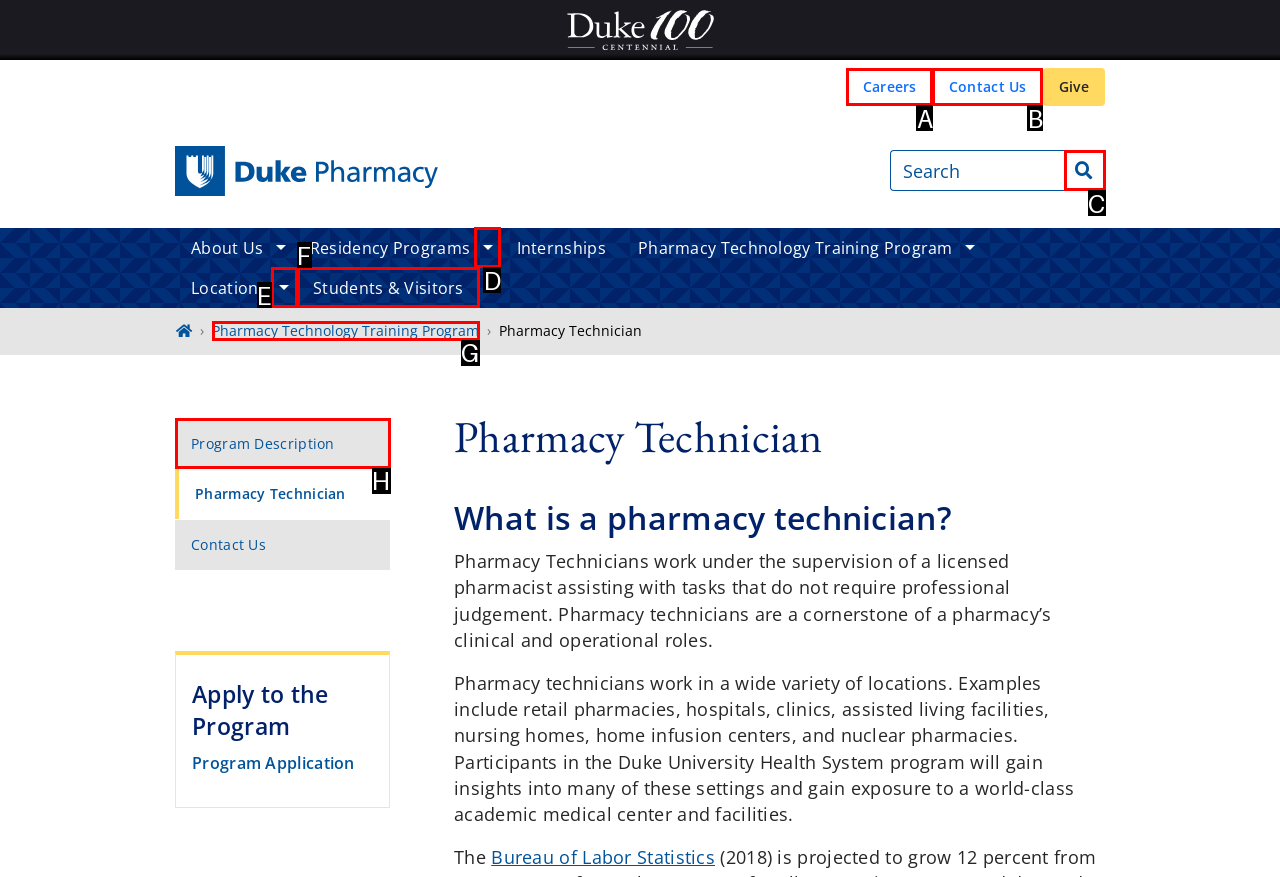Given the element description: Students & Visitors, choose the HTML element that aligns with it. Indicate your choice with the corresponding letter.

F